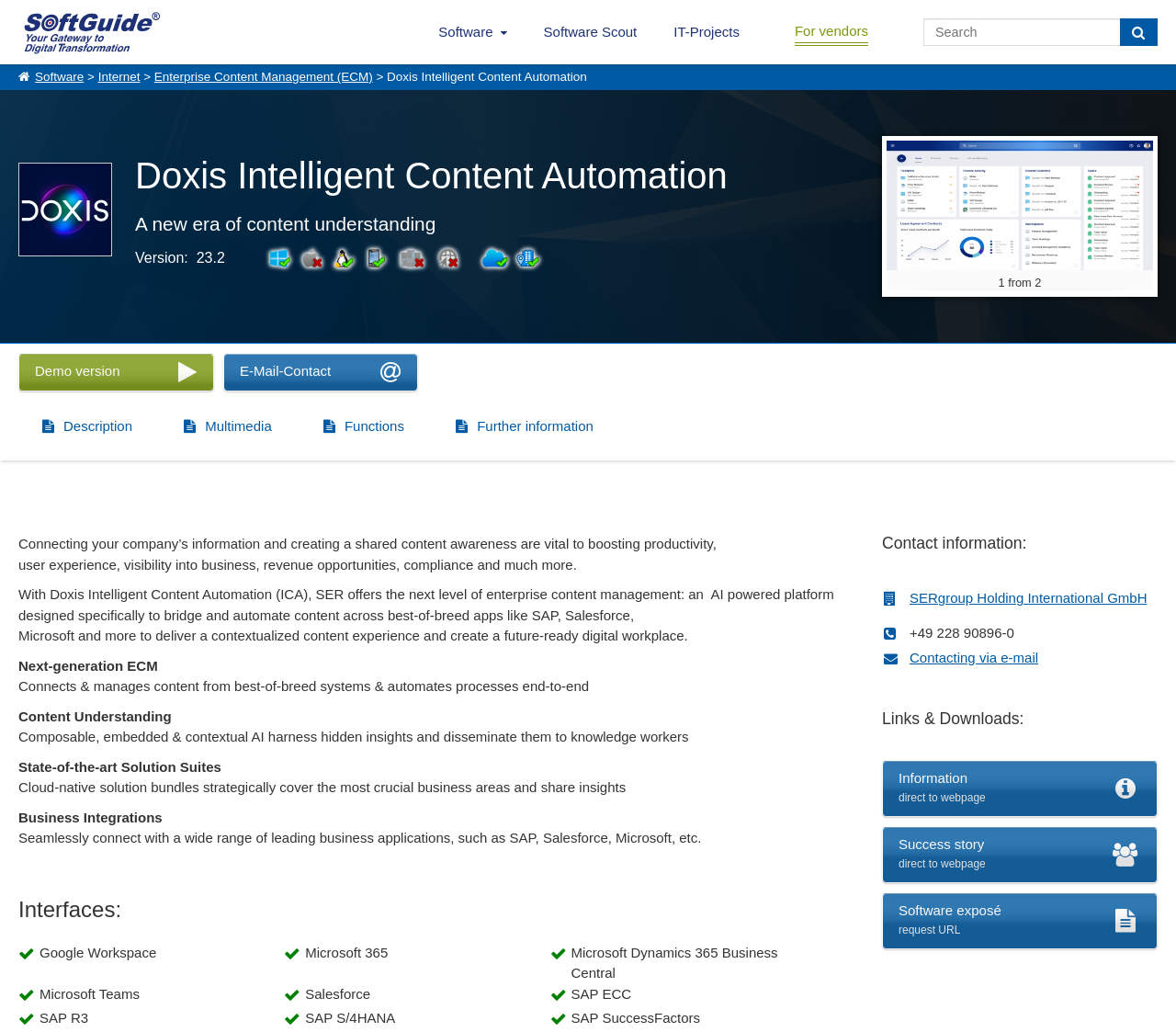With reference to the screenshot, provide a detailed response to the question below:
How many business applications are integrated with the software?

I counted the number of StaticText elements with text 'Google Workspace', 'Microsoft 365', 'Microsoft Dynamics 365 Business Central', 'Microsoft Teams', 'Salesforce', 'SAP ECC', and 'SAP S/4HANA' which are located in the 'Interfaces' section, indicating that the software integrates with these seven business applications.